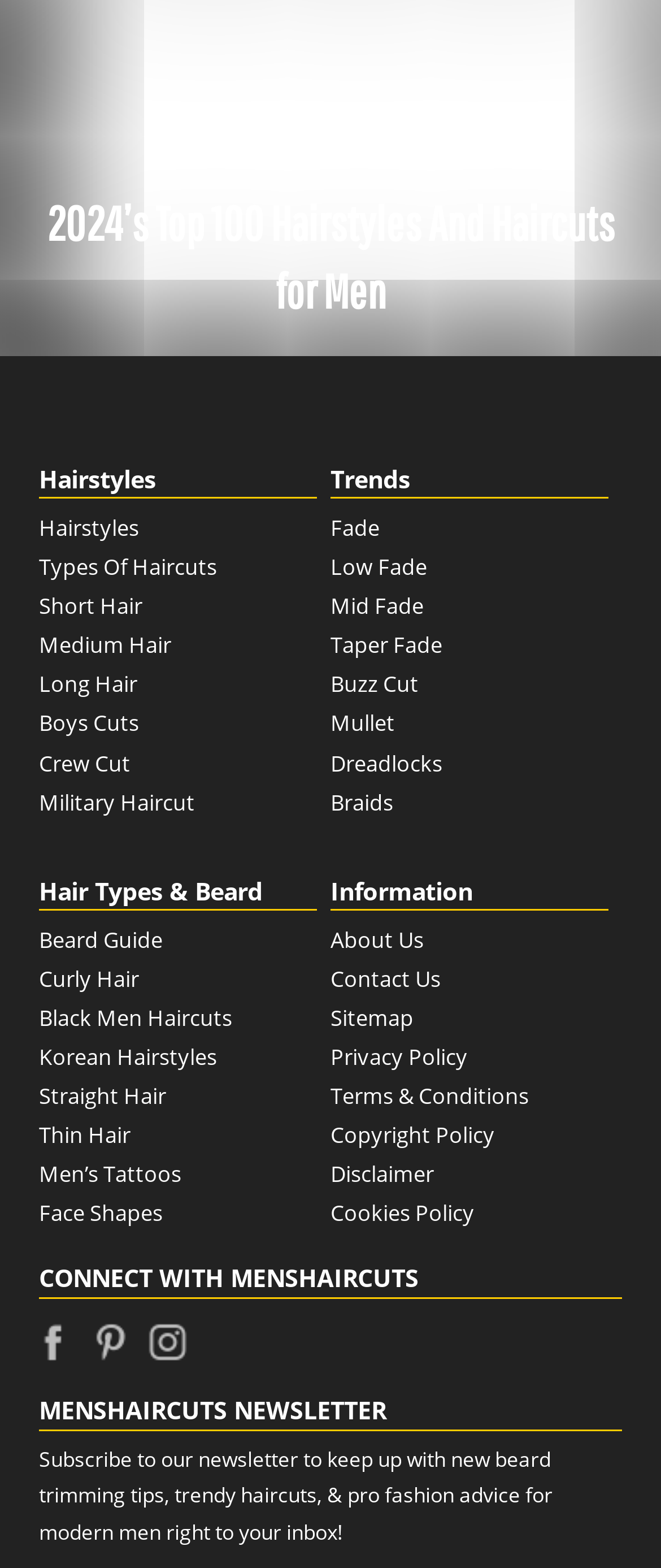Determine the bounding box coordinates of the element that should be clicked to execute the following command: "Explore 'Fade' haircuts".

[0.5, 0.327, 0.582, 0.346]